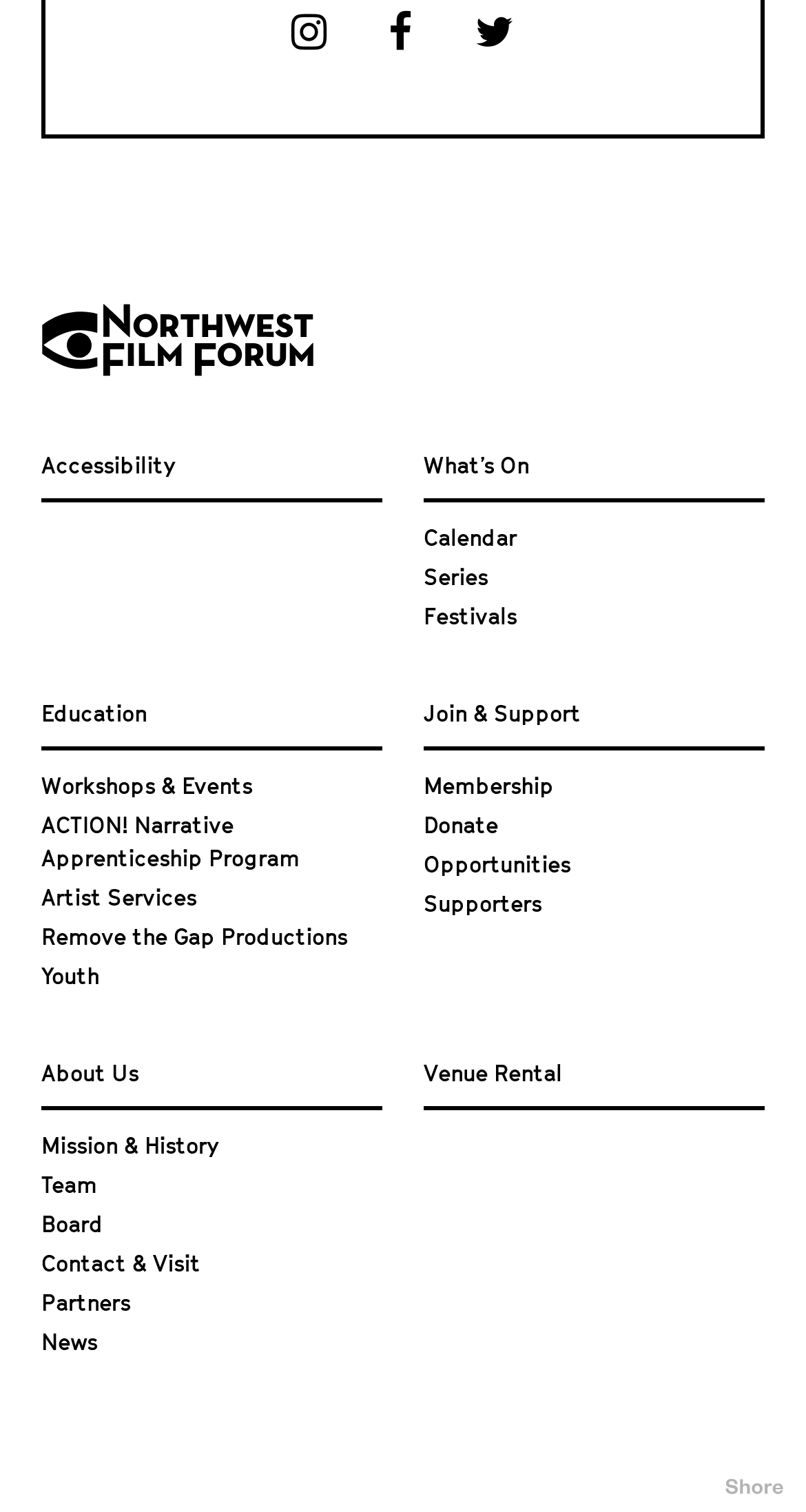Locate the bounding box coordinates of the clickable region necessary to complete the following instruction: "Visit User:Matthlock/Old Man Pfife". Provide the coordinates in the format of four float numbers between 0 and 1, i.e., [left, top, right, bottom].

None